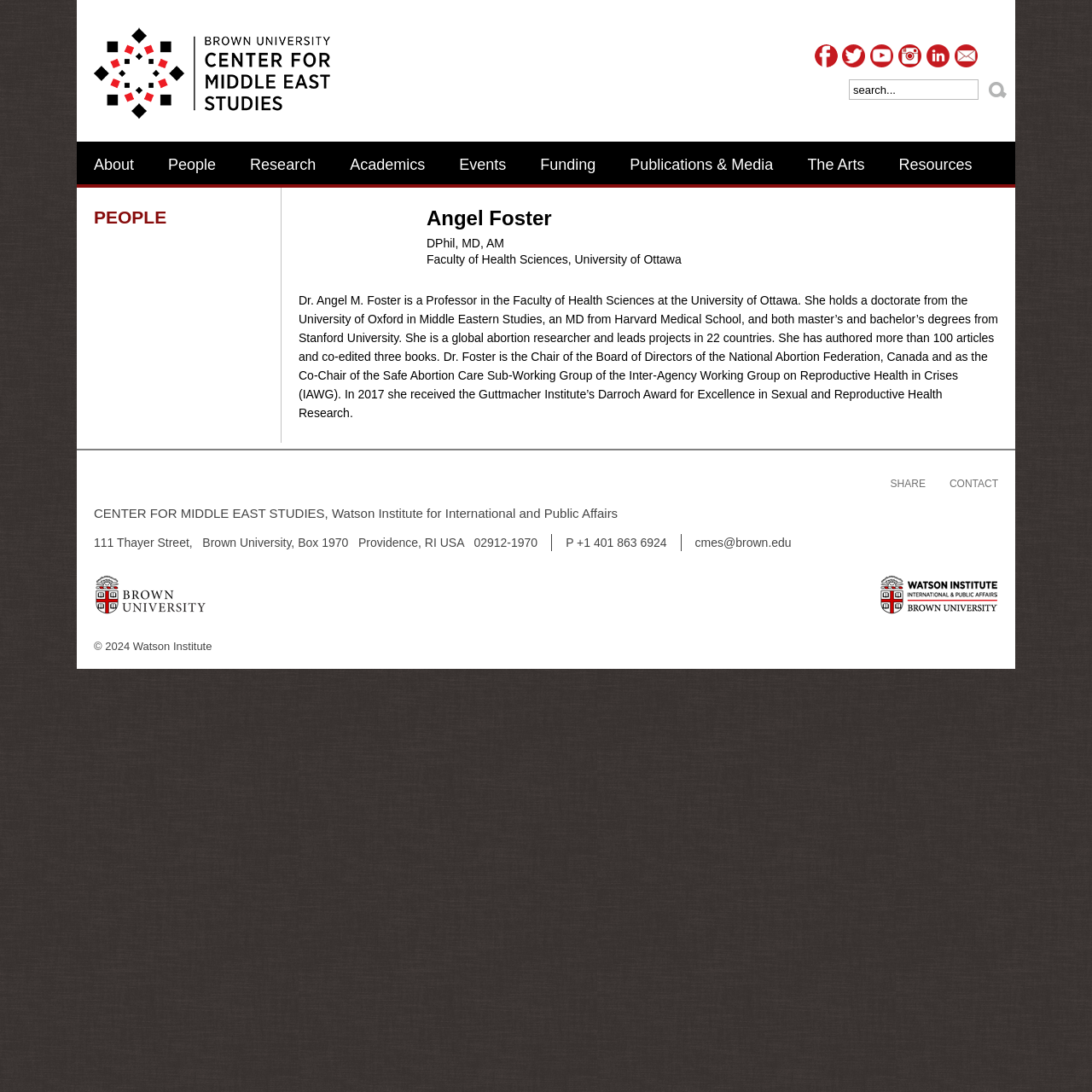Determine the bounding box coordinates for the clickable element required to fulfill the instruction: "contact the center". Provide the coordinates as four float numbers between 0 and 1, i.e., [left, top, right, bottom].

[0.859, 0.432, 0.914, 0.454]